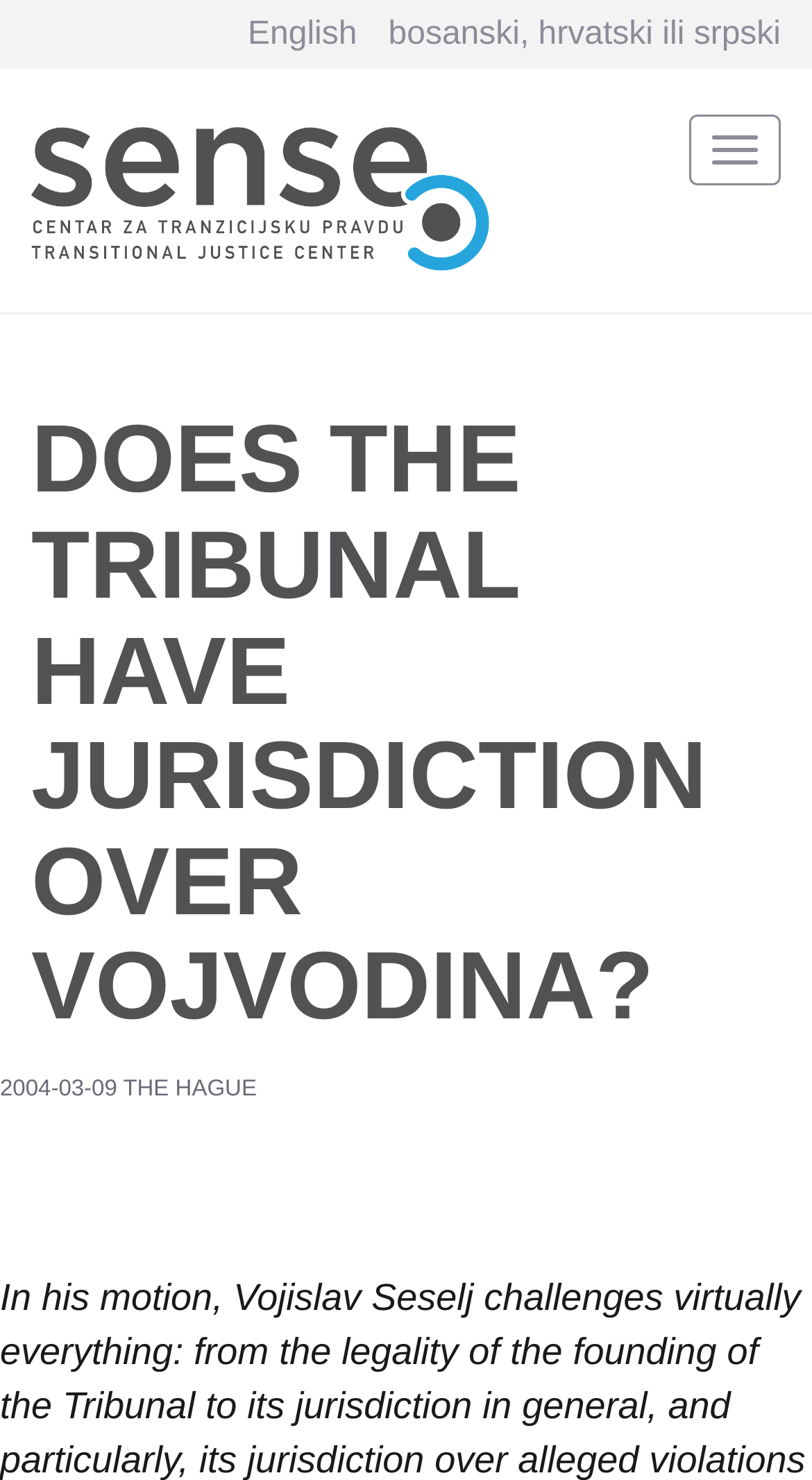What language options are available?
Look at the image and answer the question with a single word or phrase.

English, Bosnian, Croatian, or Serbian